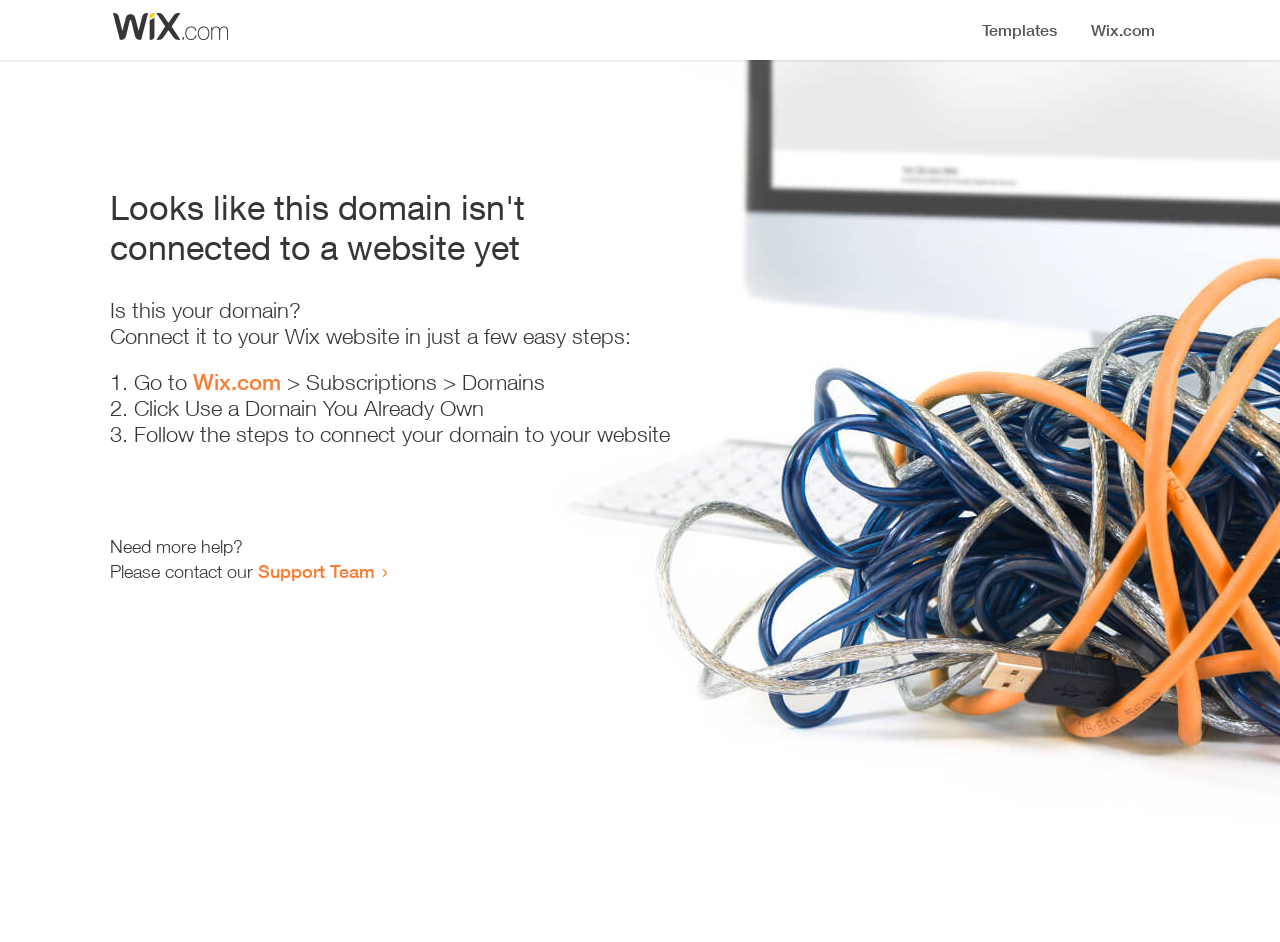What is the benefit of connecting a domain to a website?
Please look at the screenshot and answer using one word or phrase.

To make it accessible